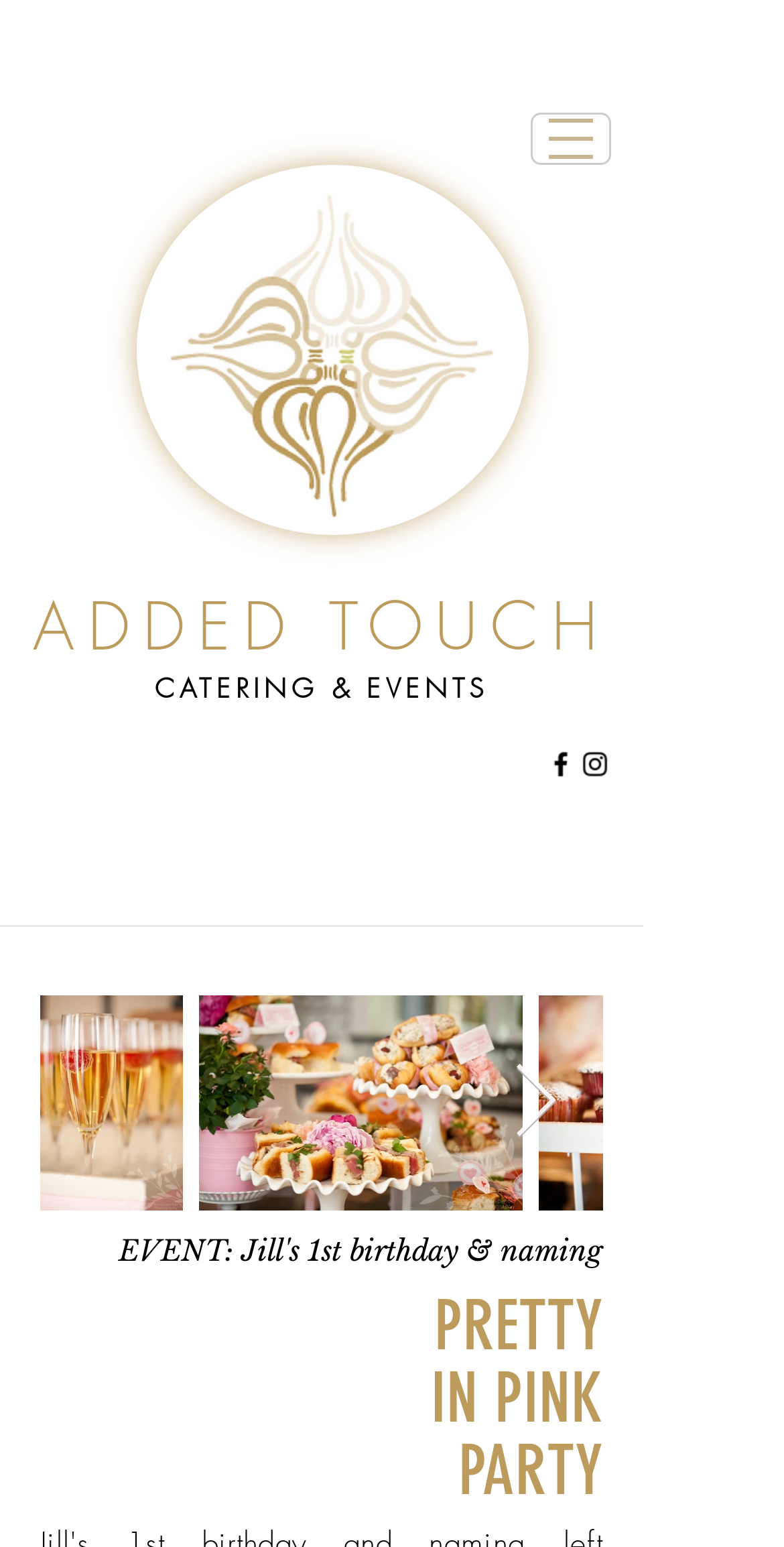What is the purpose of the button with the text 'Open navigation menu'?
Carefully examine the image and provide a detailed answer to the question.

I found the answer by looking at the button element with the text 'Open navigation menu' which has a popup dialog, indicating that it is used to open a navigation menu.